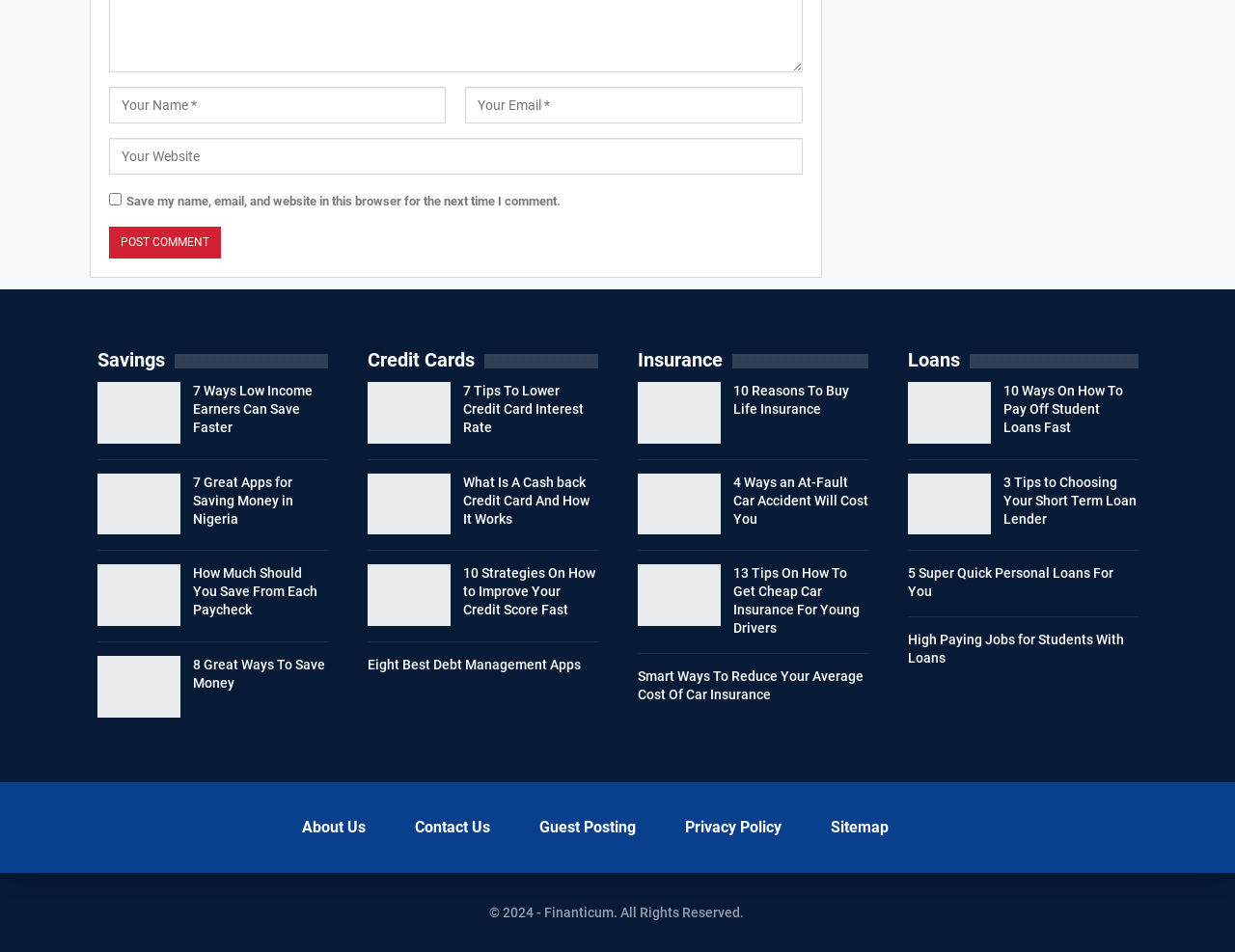Provide the bounding box coordinates of the HTML element described by the text: "Insurance".

[0.516, 0.37, 0.593, 0.389]